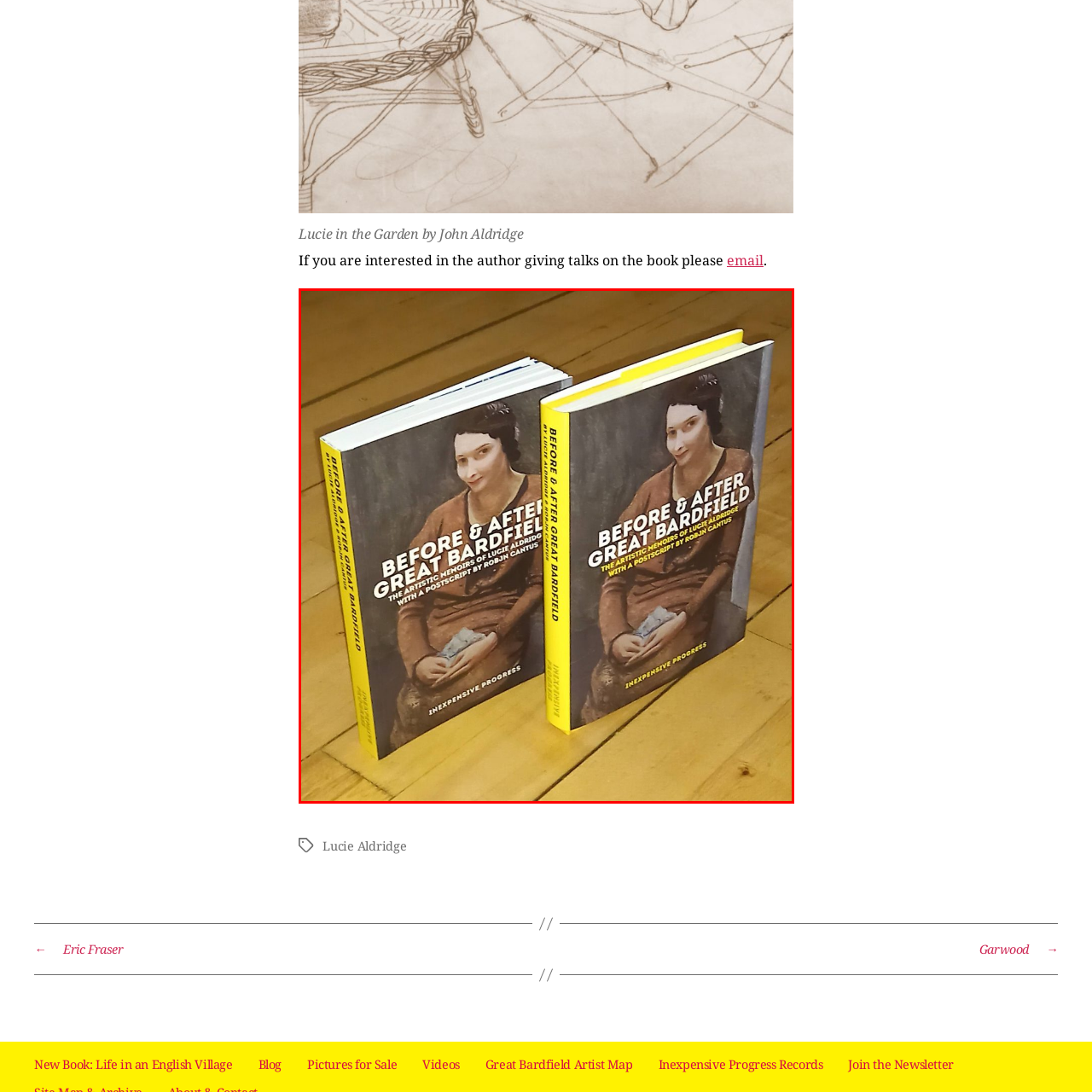Provide an extensive and detailed caption for the image section enclosed by the red boundary.

The image features two copies of the book titled "Before & After Great Bardfield," showcasing its striking cover that highlights an artistic portrait. The cover art reflects the theme of the book, emphasizing the artistic endeavors of Lucie Aldridge. The spine is vividly colored in yellow, standing out prominently against the muted backdrop of the wood floor. The subtitle elaborates on the content, indicating the exploration of Aldridge's artistic journey, alongside contributions by Robin Cantus. The design of both books is neatly arranged, inviting readers to delve into the rich artistic narrative contained within.